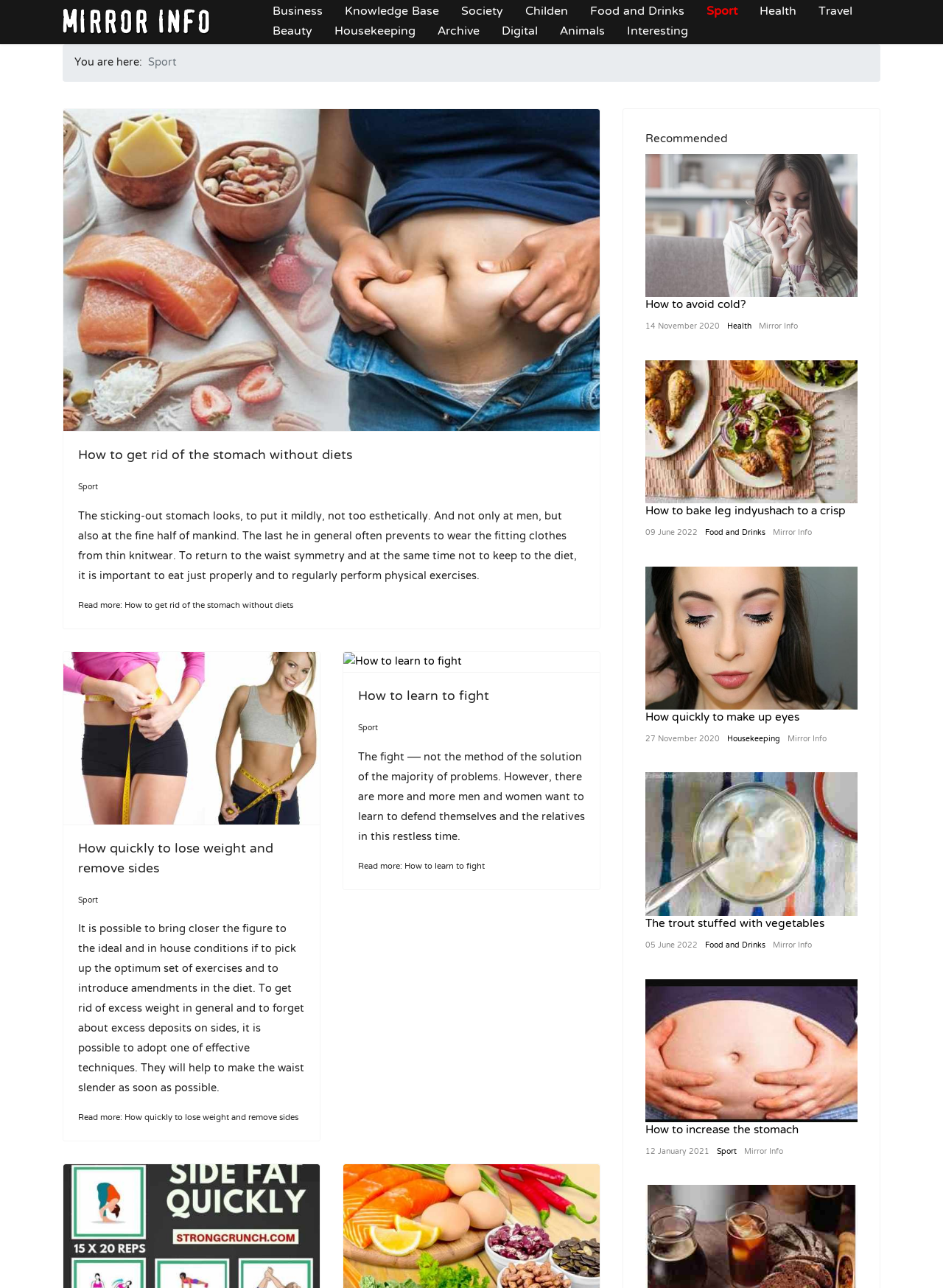Offer a meticulous description of the webpage's structure and content.

The webpage is focused on the topic of "Sport" and has a prominent link "Mirror Info" at the top left corner. Below this link, there is a breadcrumb navigation showing the current location as "You are here: Sport".

The main content of the page is divided into three sections. The first section is dedicated to an article titled "How to get rid of the stomach without diets". This article has a heading, a brief summary, and a "Read more" link. There is also a category label "Sport" and an image associated with the article.

The second section is similar to the first, featuring an article titled "How quickly to lose weight and remove sides". This article also has a heading, a brief summary, and a "Read more" link, along with a category label "Sport" and an image.

The third section is dedicated to an article titled "How to learn to fight". This article has a heading, a brief summary, and a "Read more" link, along with a category label "Sport" and an image.

Below these sections, there is a heading "Recommended" followed by a list of links to other articles, each with an image, heading, and brief summary. These articles cover various topics such as health, food, and housekeeping, and are categorized accordingly. Each article has a publication date and a "Mirror Info" label.

Overall, the webpage appears to be a blog or news site focused on sports and health-related topics, with a collection of articles and recommended readings.